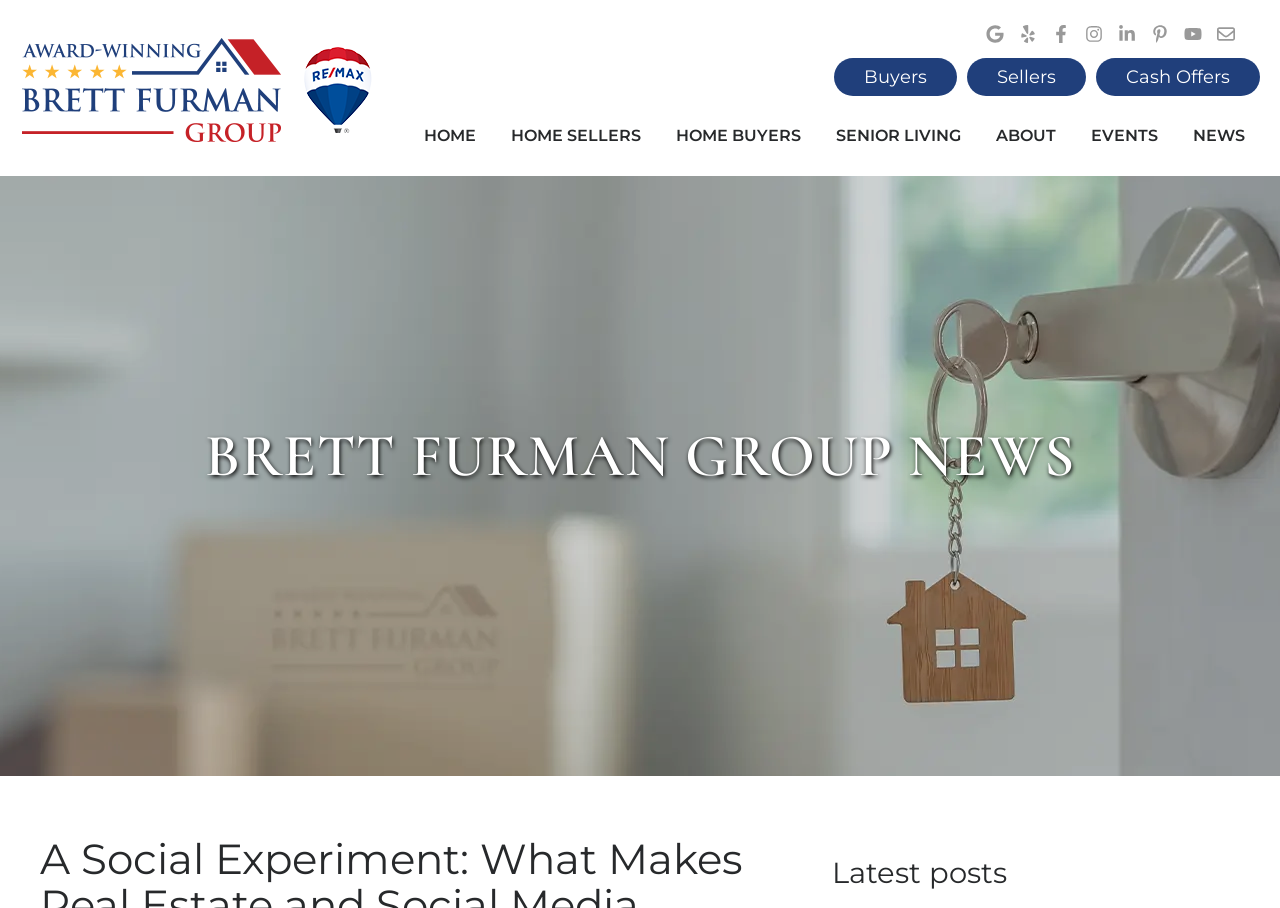Find the bounding box coordinates of the area to click in order to follow the instruction: "Go to the 'HOME' page".

[0.304, 0.117, 0.372, 0.183]